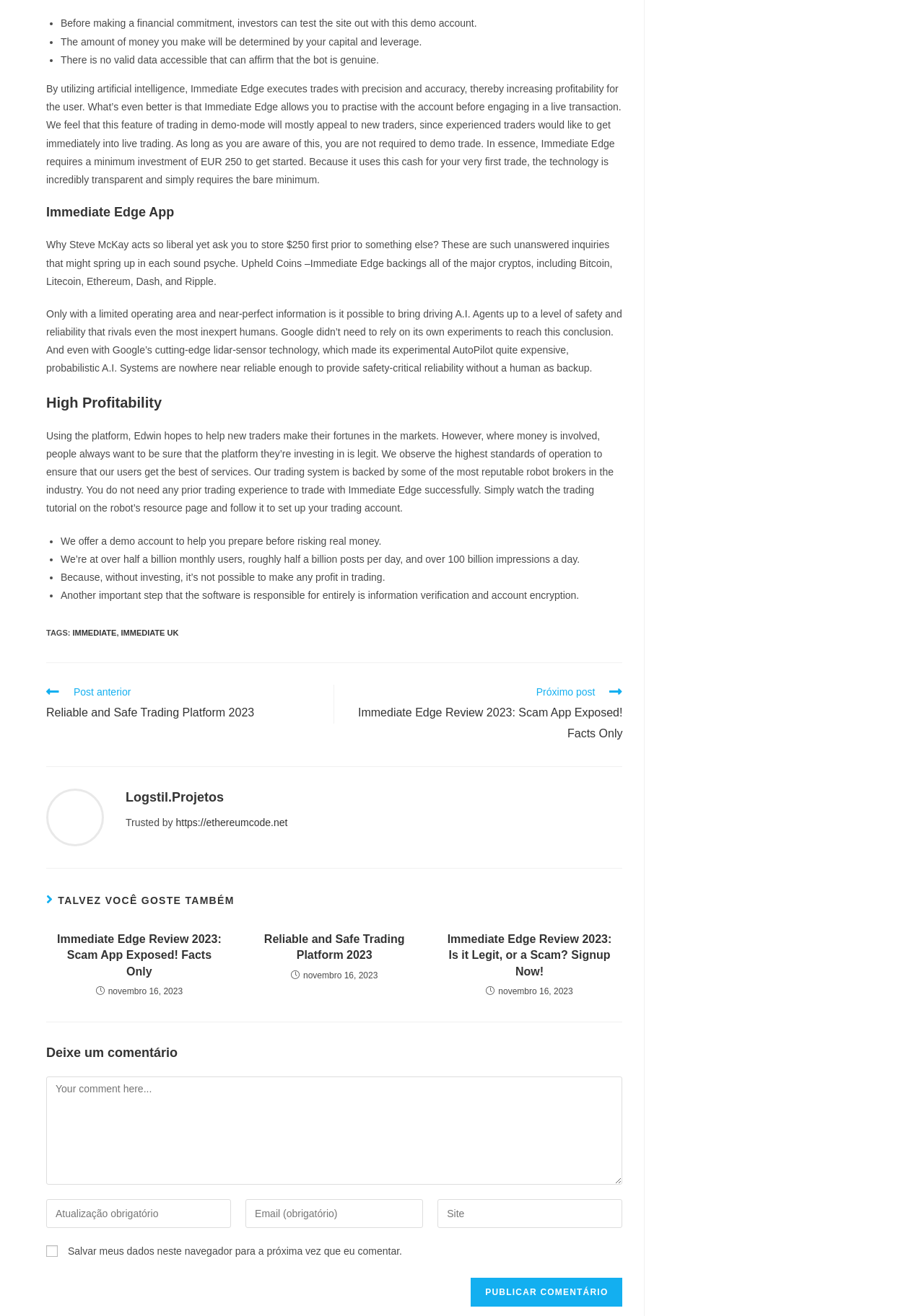Determine the bounding box coordinates of the clickable area required to perform the following instruction: "Click on the 'Immediate Edge App' heading". The coordinates should be represented as four float numbers between 0 and 1: [left, top, right, bottom].

[0.05, 0.155, 0.674, 0.168]